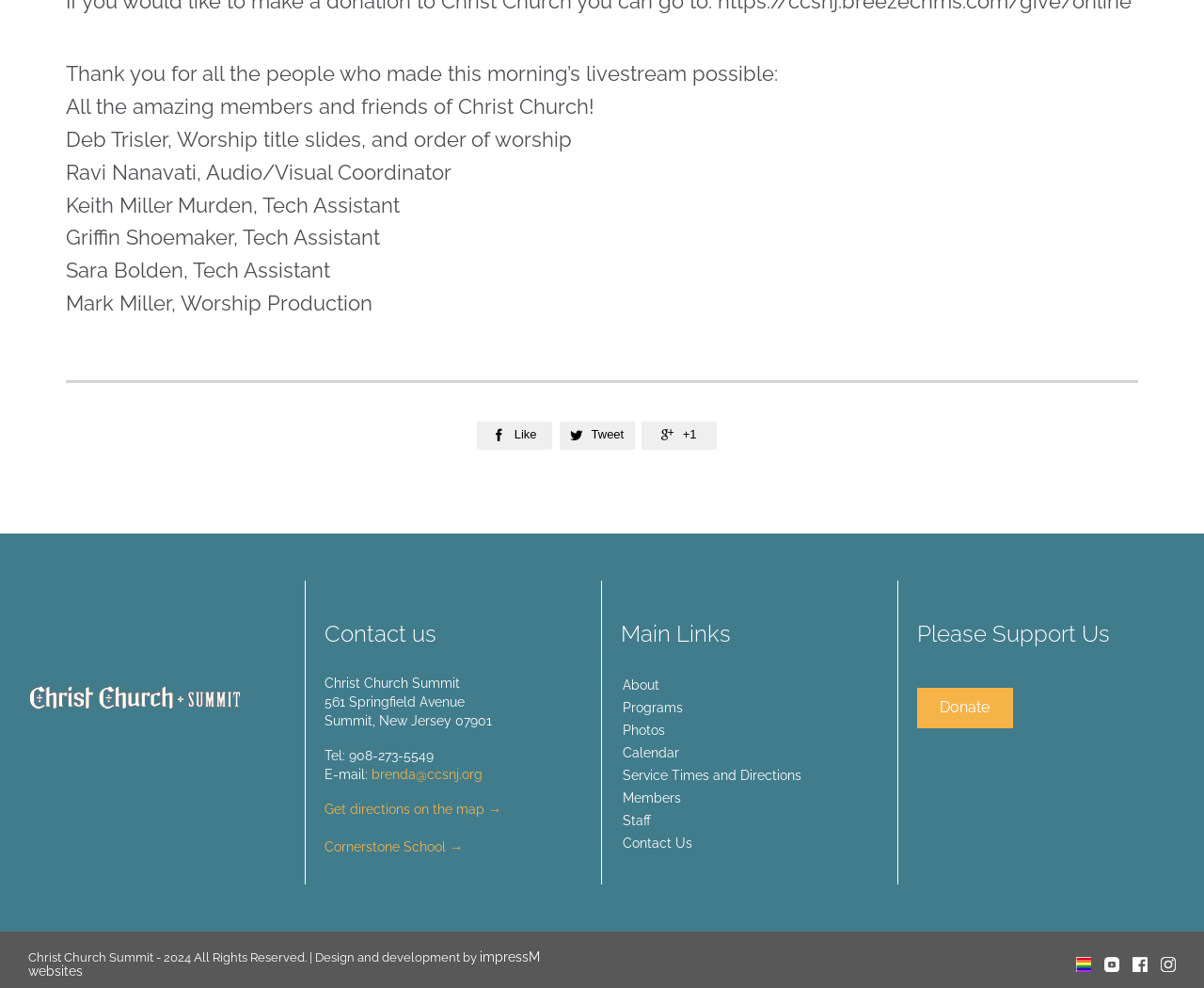Please provide the bounding box coordinate of the region that matches the element description: Shop. Coordinates should be in the format (top-left x, top-left y, bottom-right x, bottom-right y) and all values should be between 0 and 1.

None